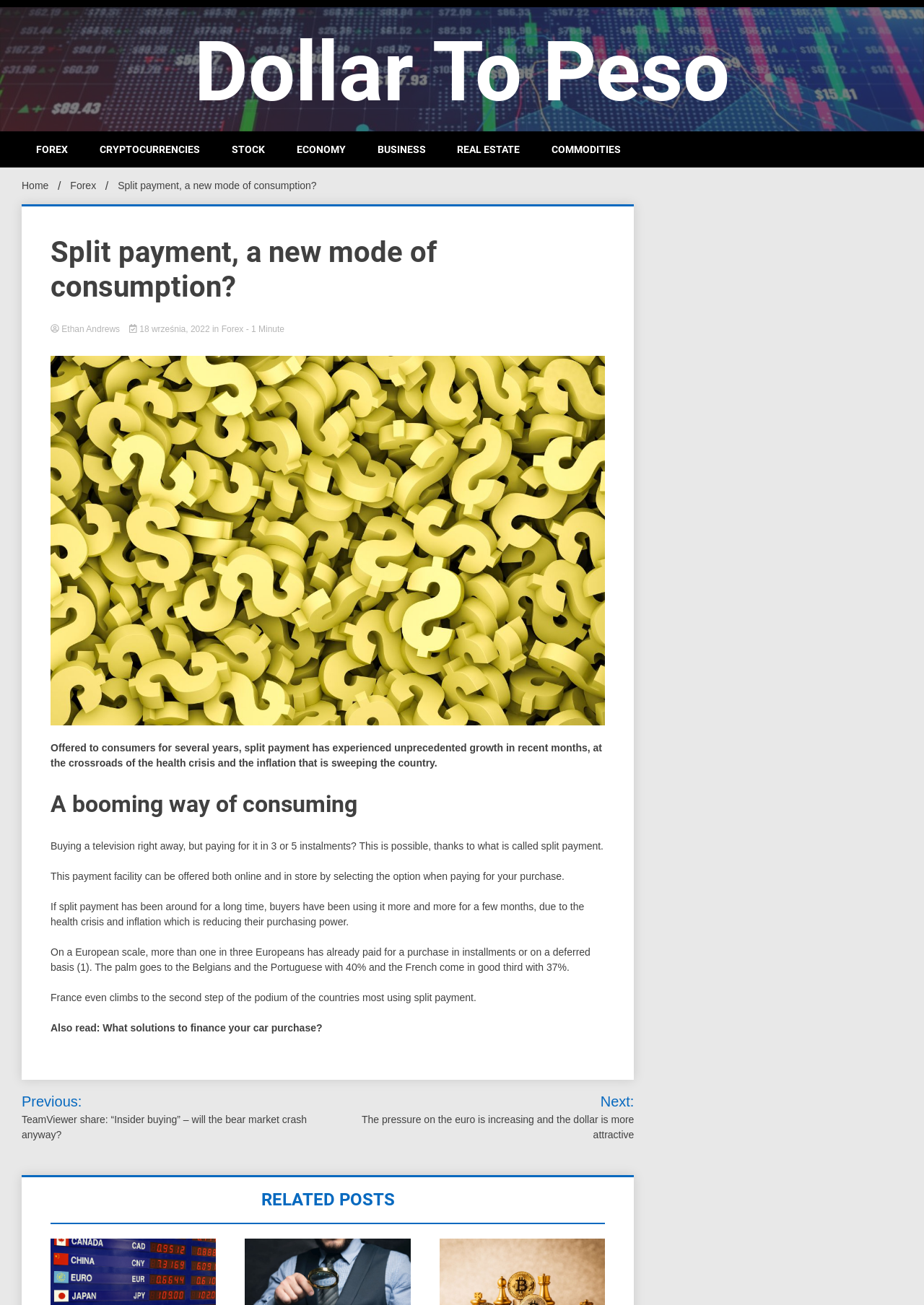Please specify the bounding box coordinates in the format (top-left x, top-left y, bottom-right x, bottom-right y), with all values as floating point numbers between 0 and 1. Identify the bounding box of the UI element described by: 18 września, 2022

[0.14, 0.248, 0.23, 0.256]